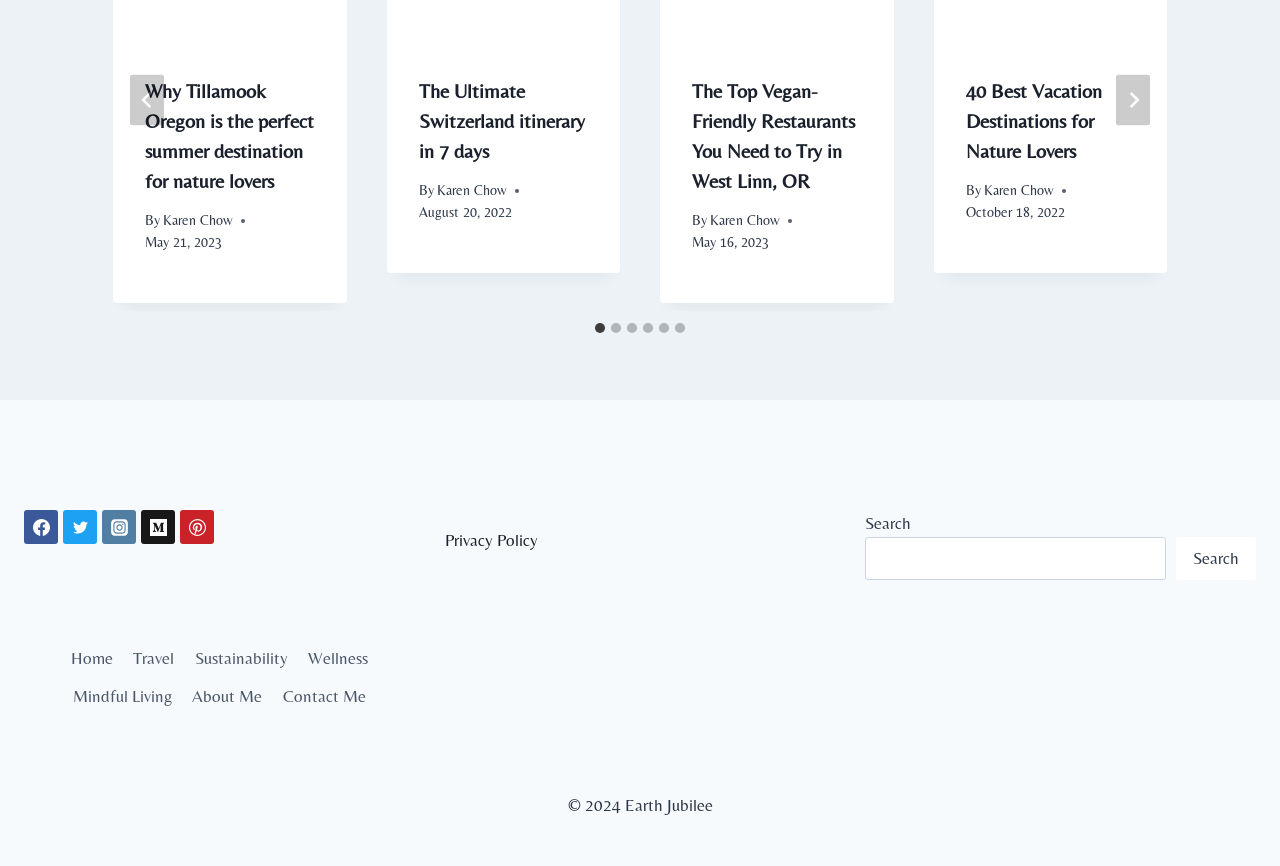Can you specify the bounding box coordinates for the region that should be clicked to fulfill this instruction: "Go to Facebook".

[0.019, 0.589, 0.045, 0.629]